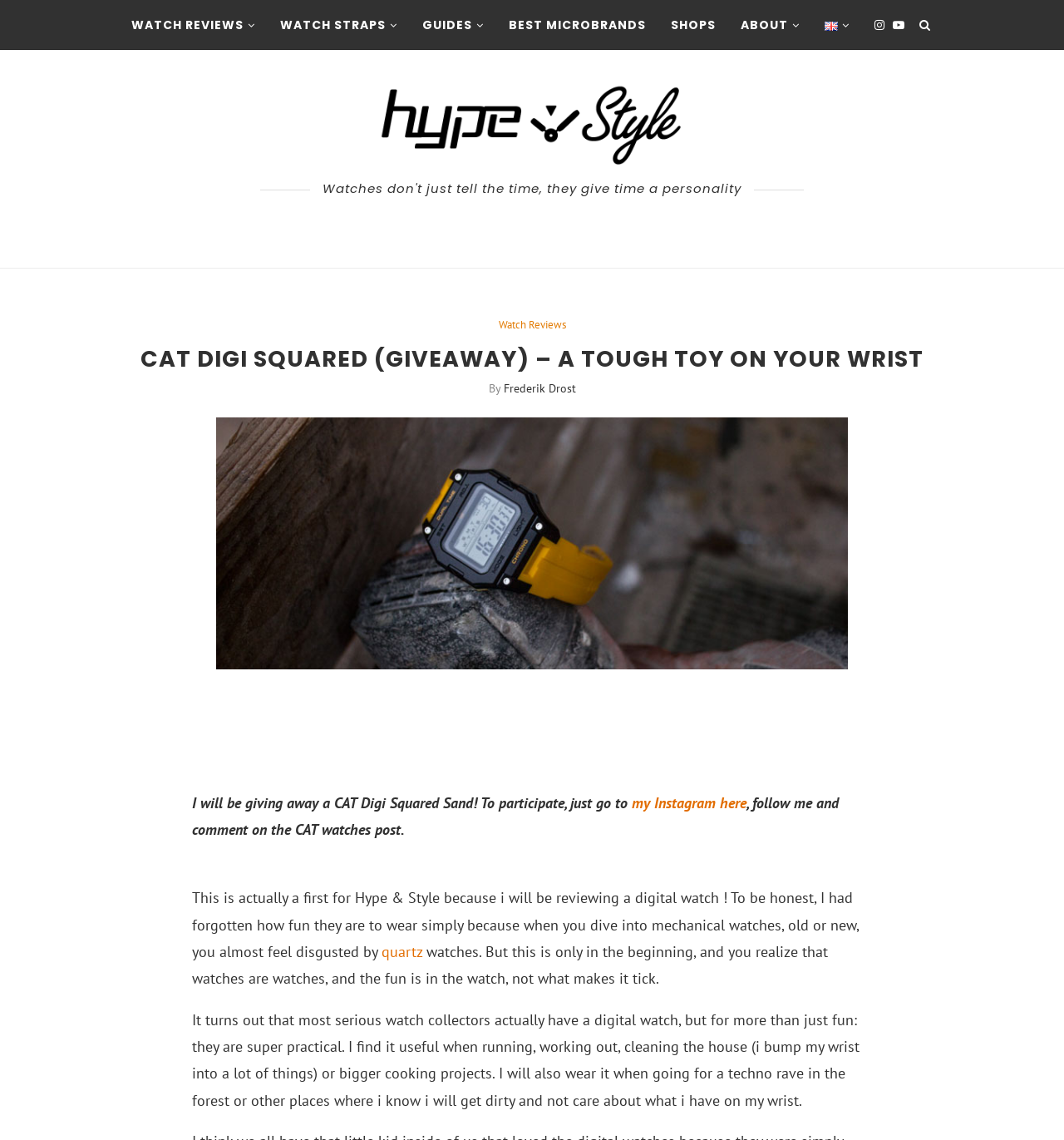What is the purpose of the digital watch? Examine the screenshot and reply using just one word or a brief phrase.

Practical uses